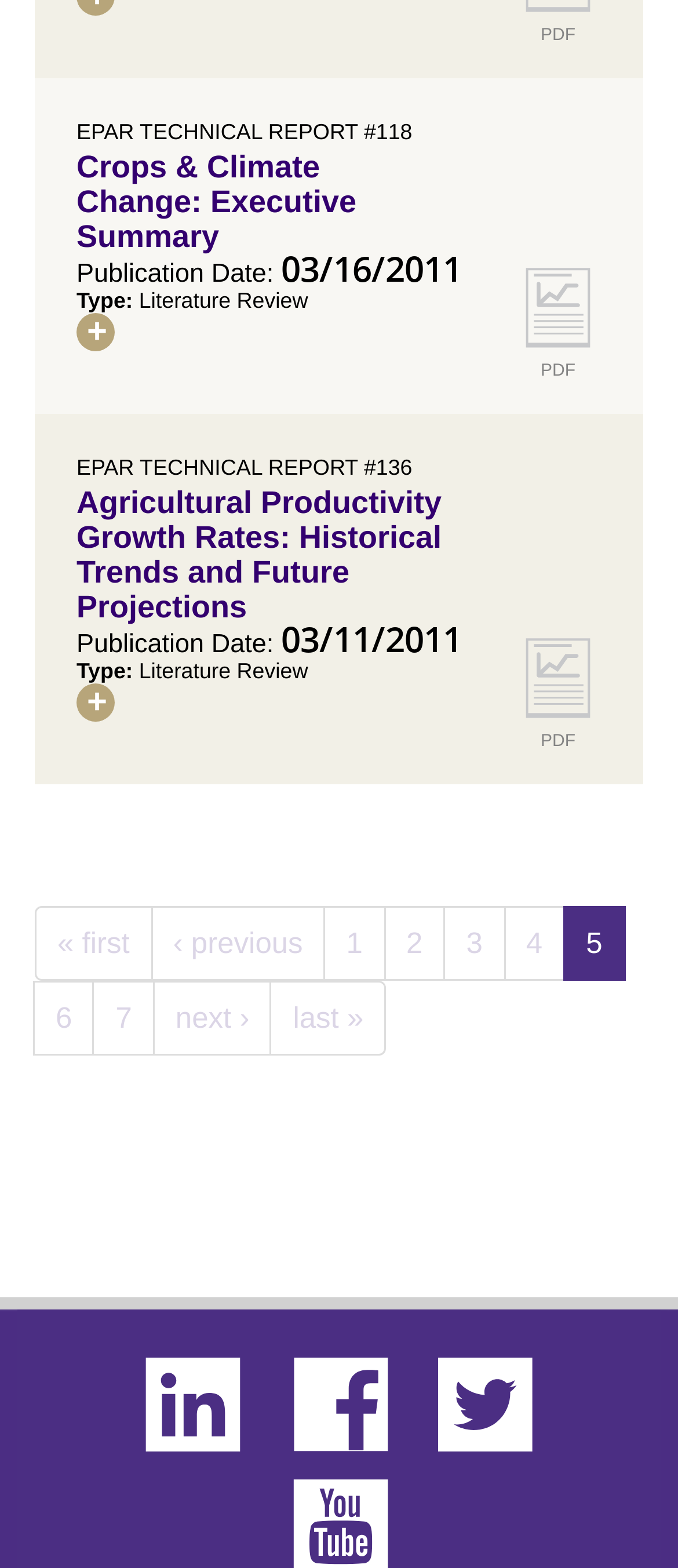Refer to the image and offer a detailed explanation in response to the question: How many reports are listed on this page?

I counted the number of report titles on the page, which are 'EPAR TECHNICAL REPORT #118' and 'EPAR TECHNICAL REPORT #136'. Therefore, there are 2 reports listed on this page.